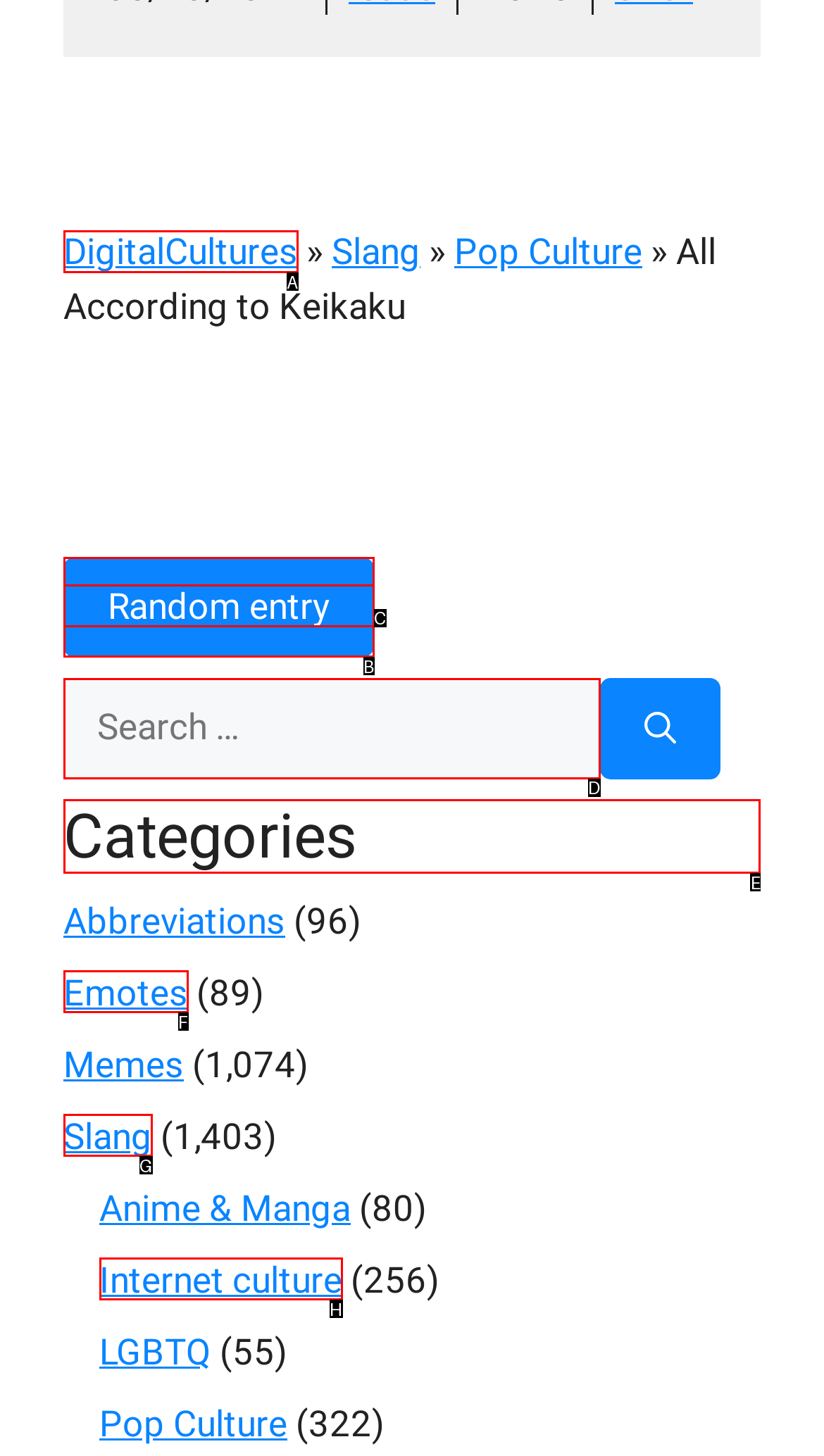Please indicate which option's letter corresponds to the task: Browse Categories by examining the highlighted elements in the screenshot.

E